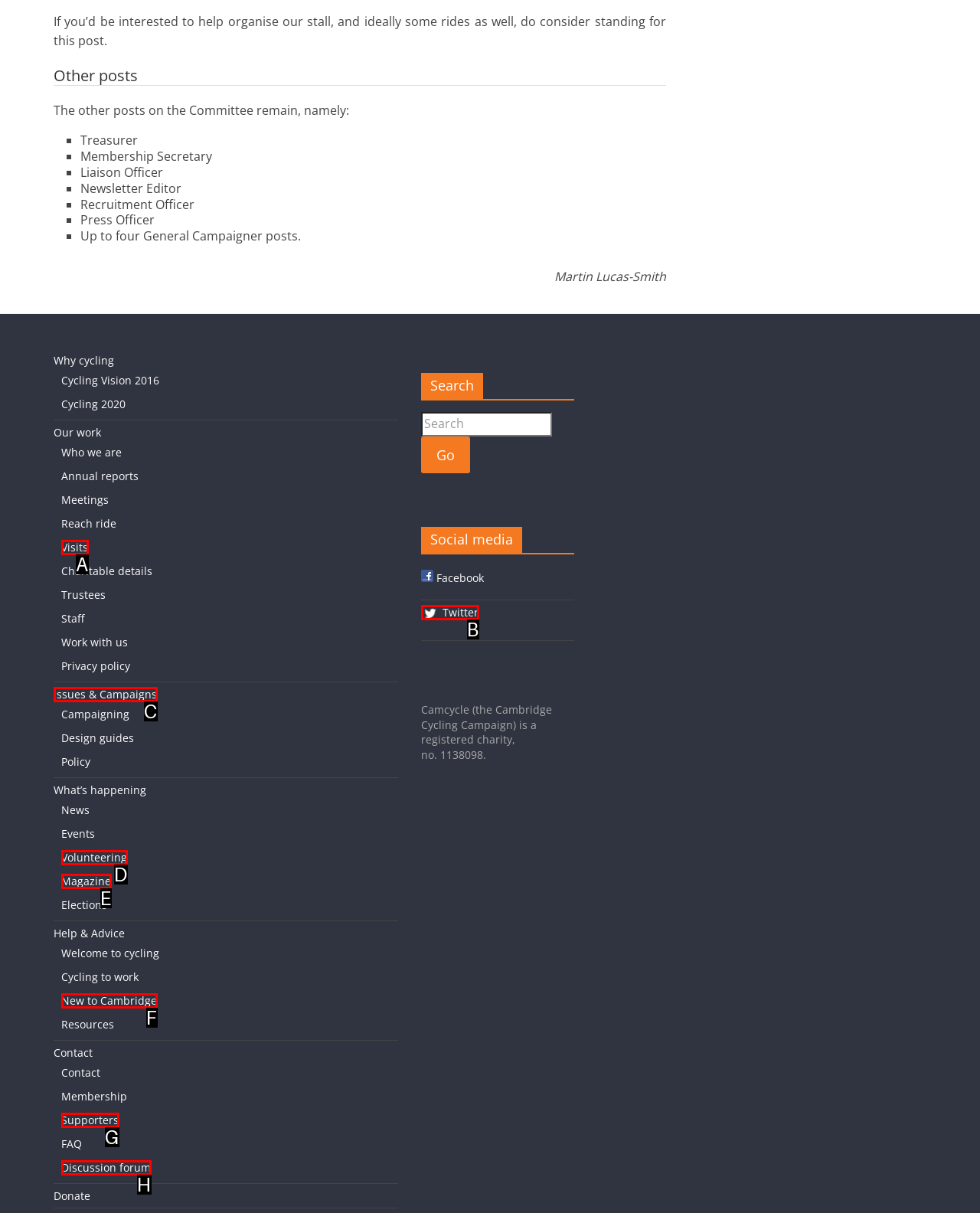From the options presented, which lettered element matches this description: Uncategorized
Reply solely with the letter of the matching option.

None